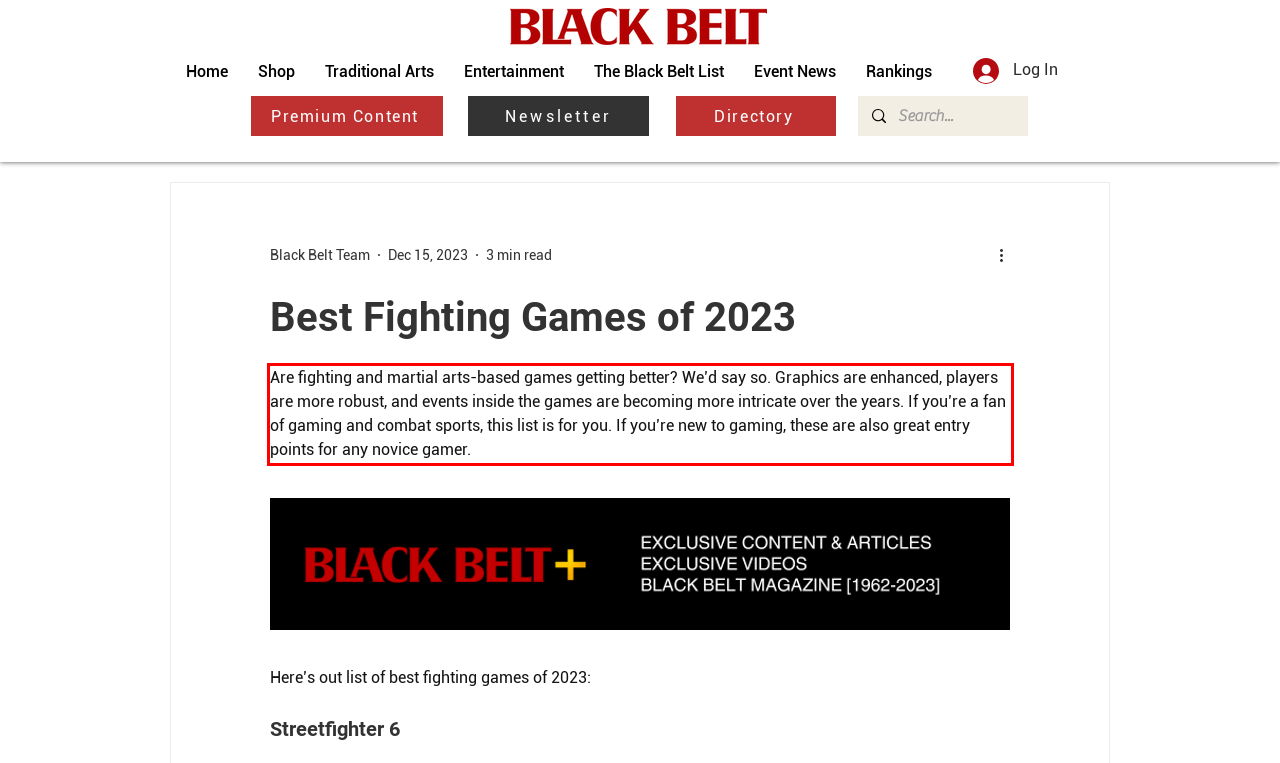Examine the screenshot of the webpage, locate the red bounding box, and generate the text contained within it.

Are fighting and martial arts-based games getting better? We’d say so. Graphics are enhanced, players are more robust, and events inside the games are becoming more intricate over the years. If you’re a fan of gaming and combat sports, this list is for you. If you’re new to gaming, these are also great entry points for any novice gamer.